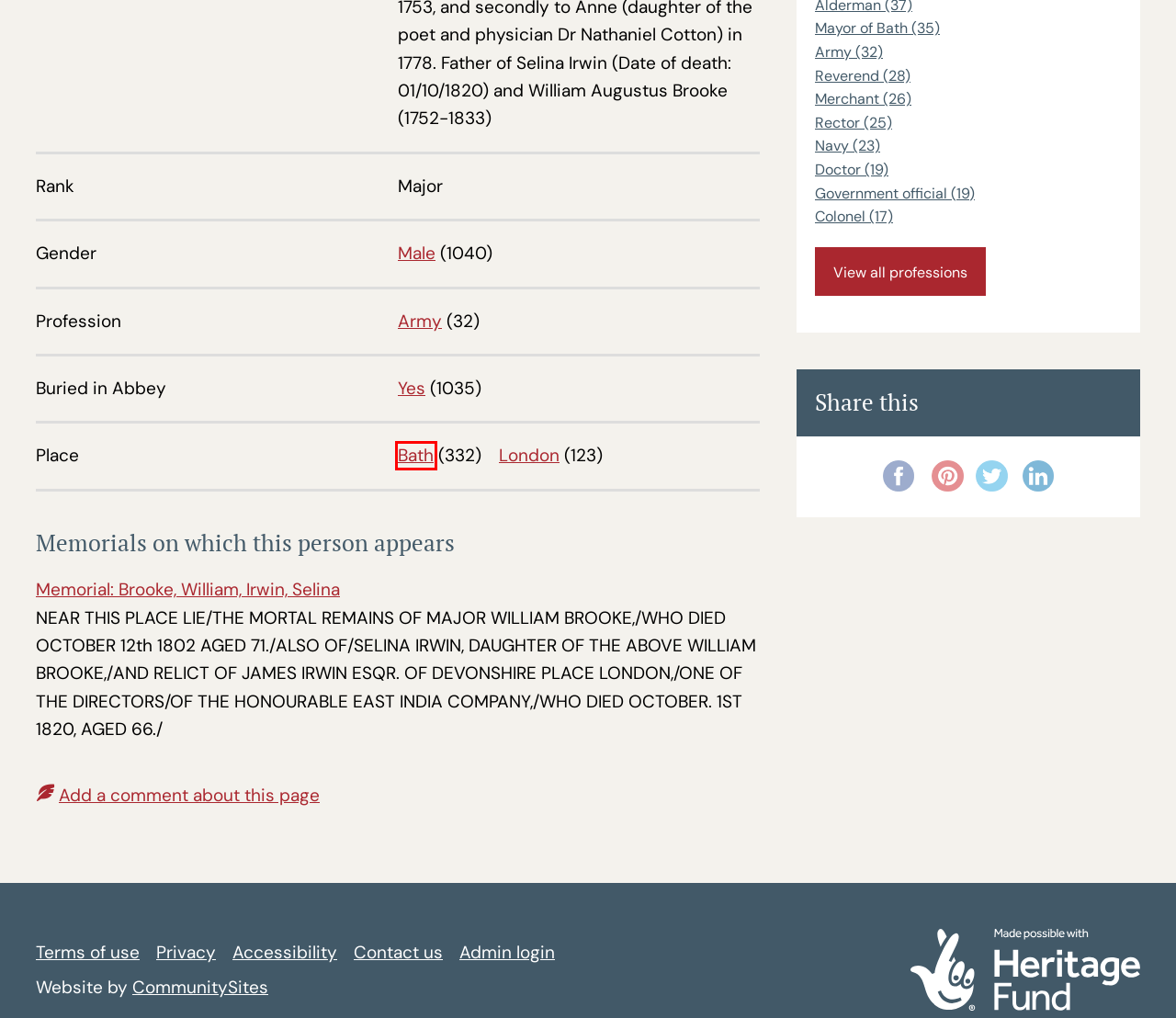You are given a screenshot of a webpage with a red rectangle bounding box. Choose the best webpage description that matches the new webpage after clicking the element in the bounding box. Here are the candidates:
A. Mayor of Bath Archives - Bath Abbey Memorials
B. Memorial: Brooke, William, Irwin, Selina - Bath Abbey Memorials
C. Bath Archives - Bath Abbey Memorials
D. Colonel Archives - Bath Abbey Memorials
E. Doctor Archives - Bath Abbey Memorials
F. Professions | Bath Abbey Memorials
G. Navy Archives - Bath Abbey Memorials
H. London Archives - Bath Abbey Memorials

C